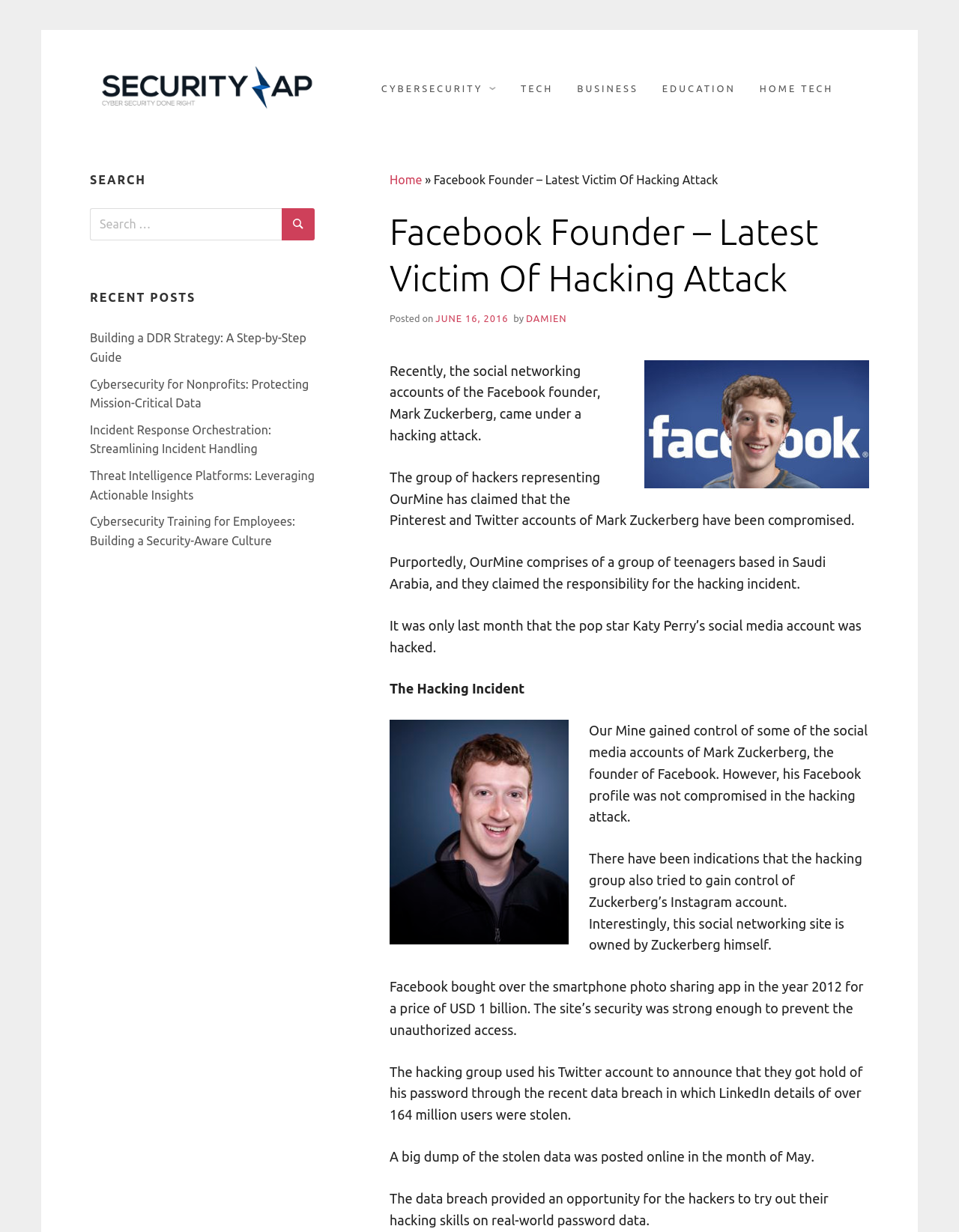Predict the bounding box of the UI element that fits this description: "Home Tech".

[0.784, 0.064, 0.877, 0.079]